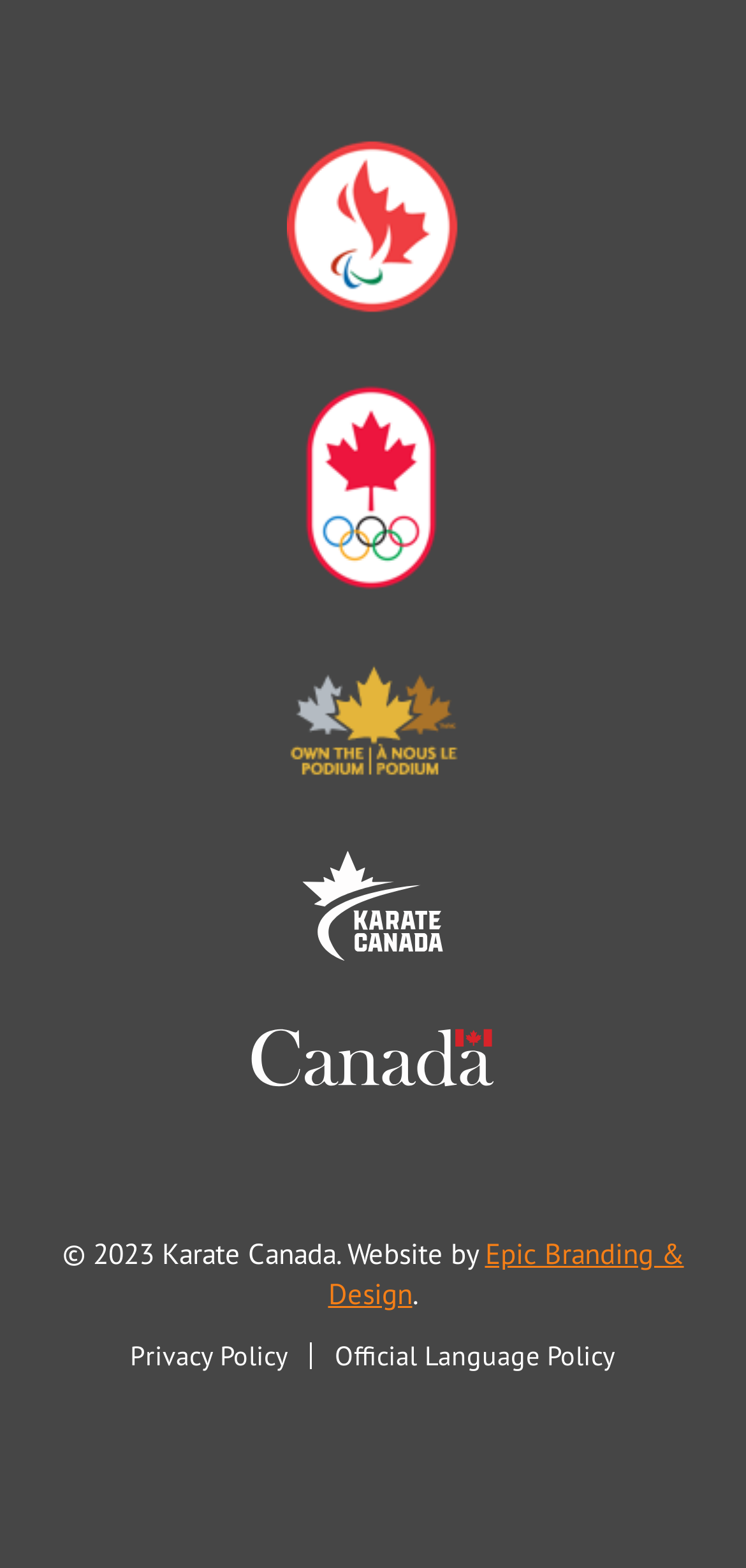Please answer the following question using a single word or phrase: What is the position of the 'Footer-logo-1'?

Middle right